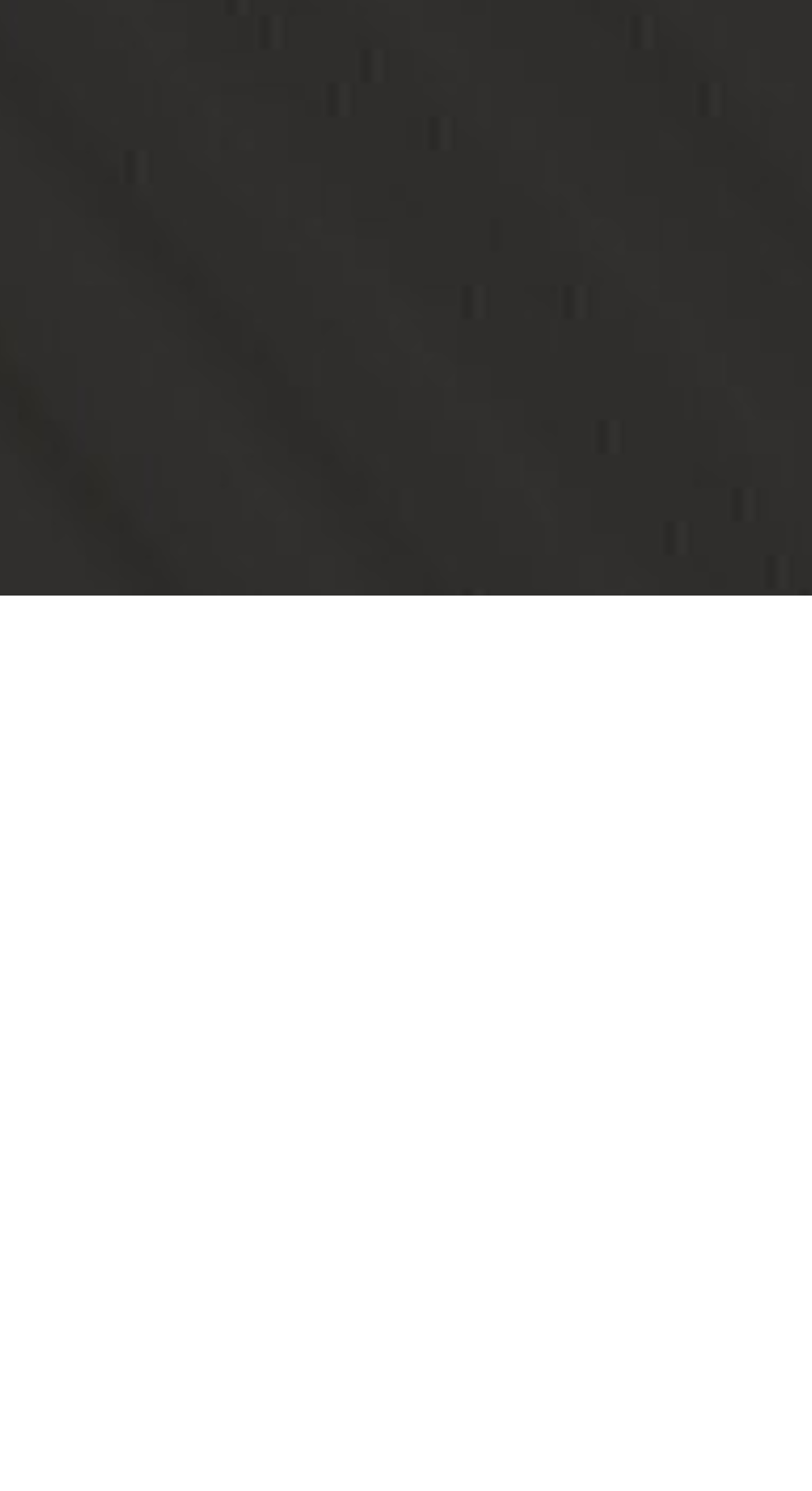How many stars does Dr Christie LA have from reviews?
Based on the image, provide your answer in one word or phrase.

5